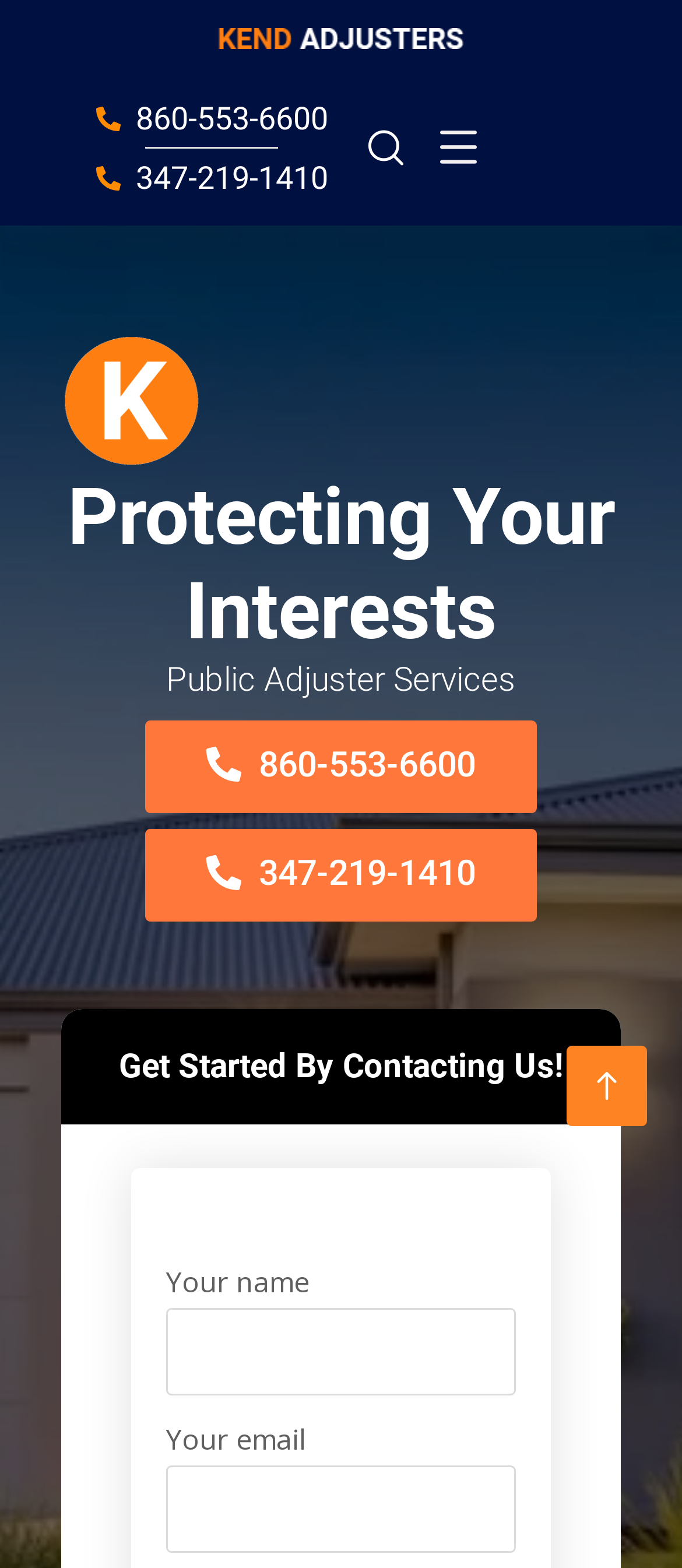Locate the bounding box coordinates of the clickable area to execute the instruction: "Click the Get Started button". Provide the coordinates as four float numbers between 0 and 1, represented as [left, top, right, bottom].

[0.645, 0.072, 0.699, 0.116]